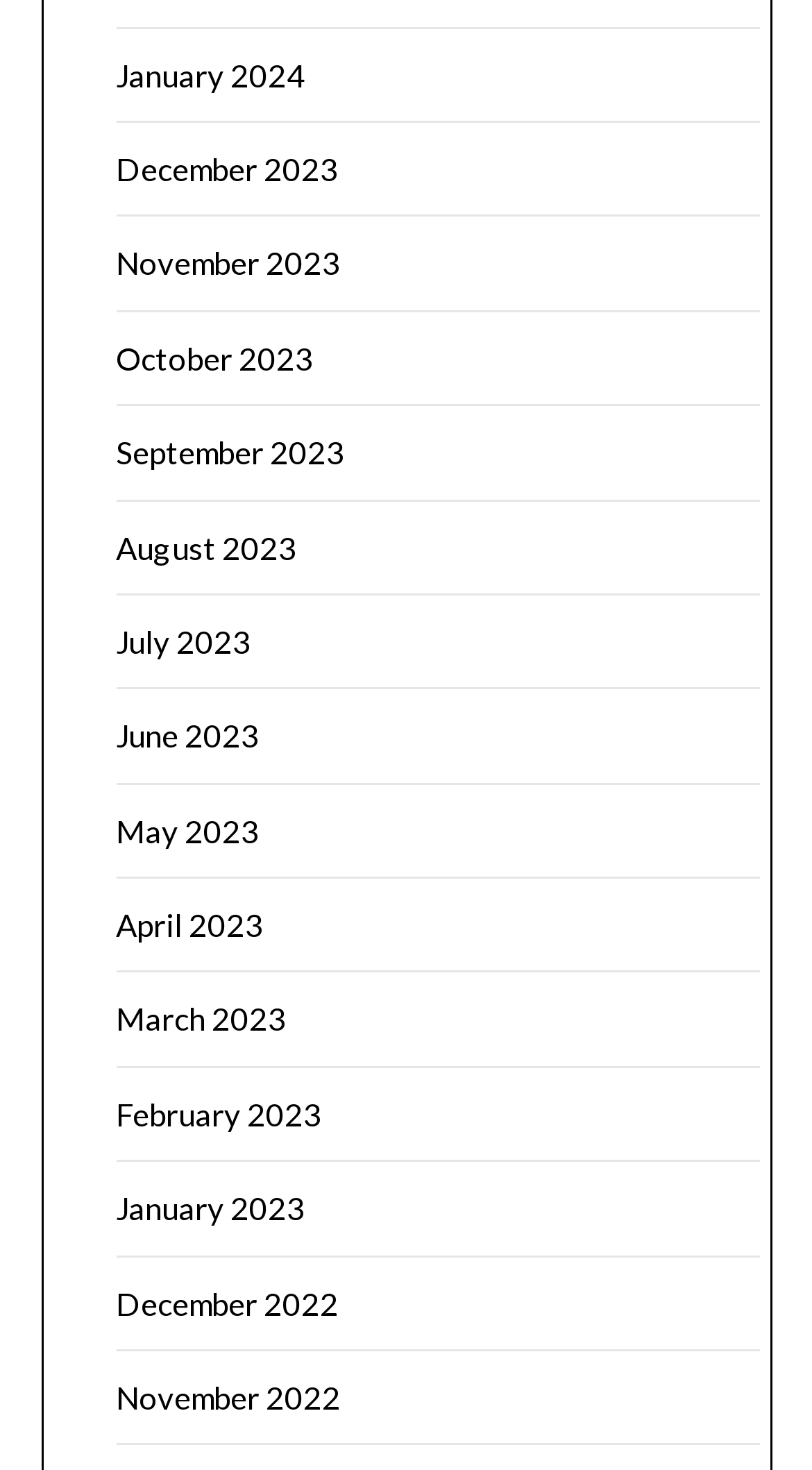How many links are above the 'June 2023' link?
Provide a thorough and detailed answer to the question.

I compared the y1 and y2 coordinates of the links and found that the 'June 2023' link has a y1 coordinate of 0.488. I then counted the number of links with y1 coordinates less than 0.488 and found 5 links above the 'June 2023' link.